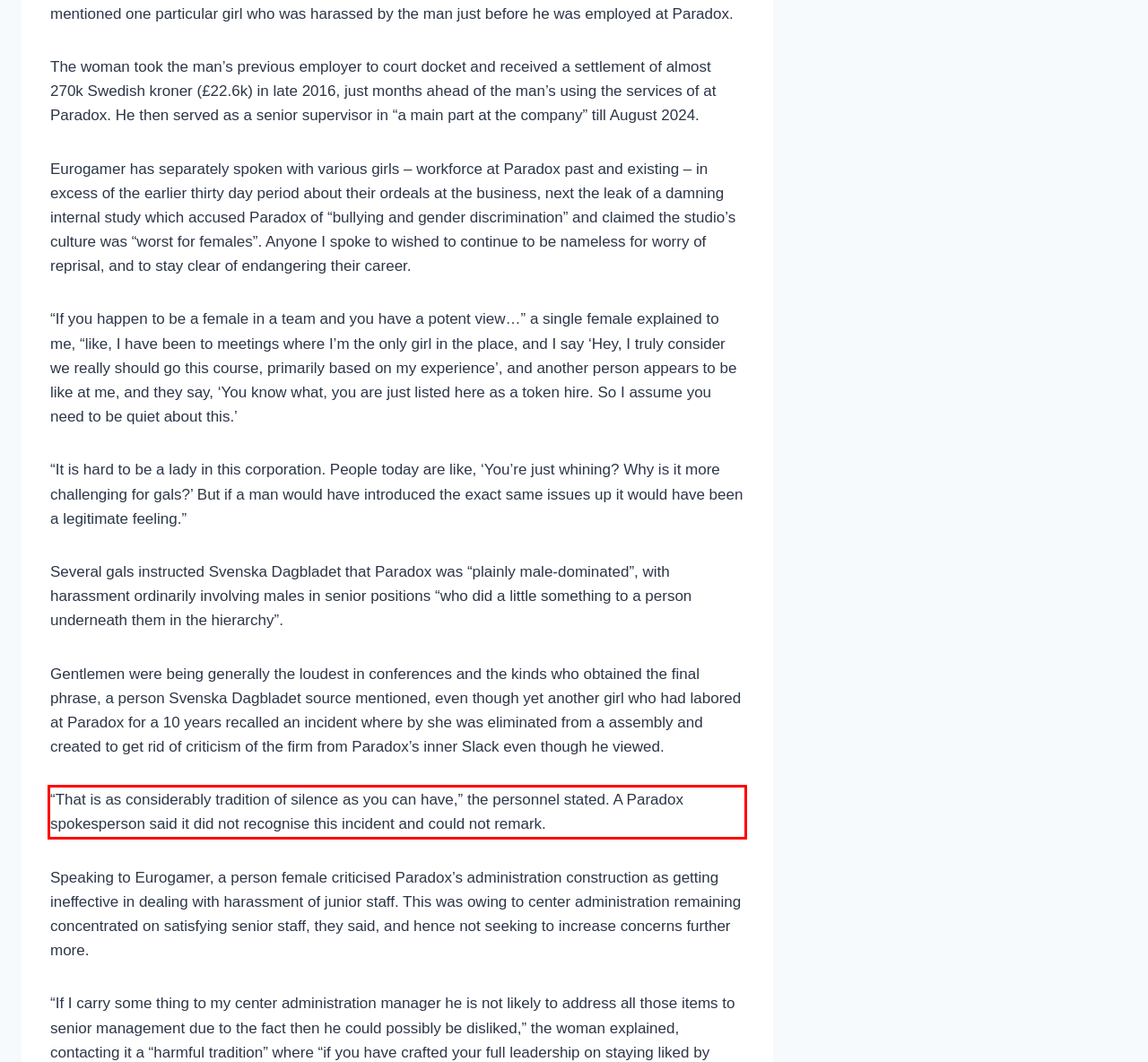Identify the text inside the red bounding box on the provided webpage screenshot by performing OCR.

“That is as considerably tradition of silence as you can have,” the personnel stated. A Paradox spokesperson said it did not recognise this incident and could not remark.